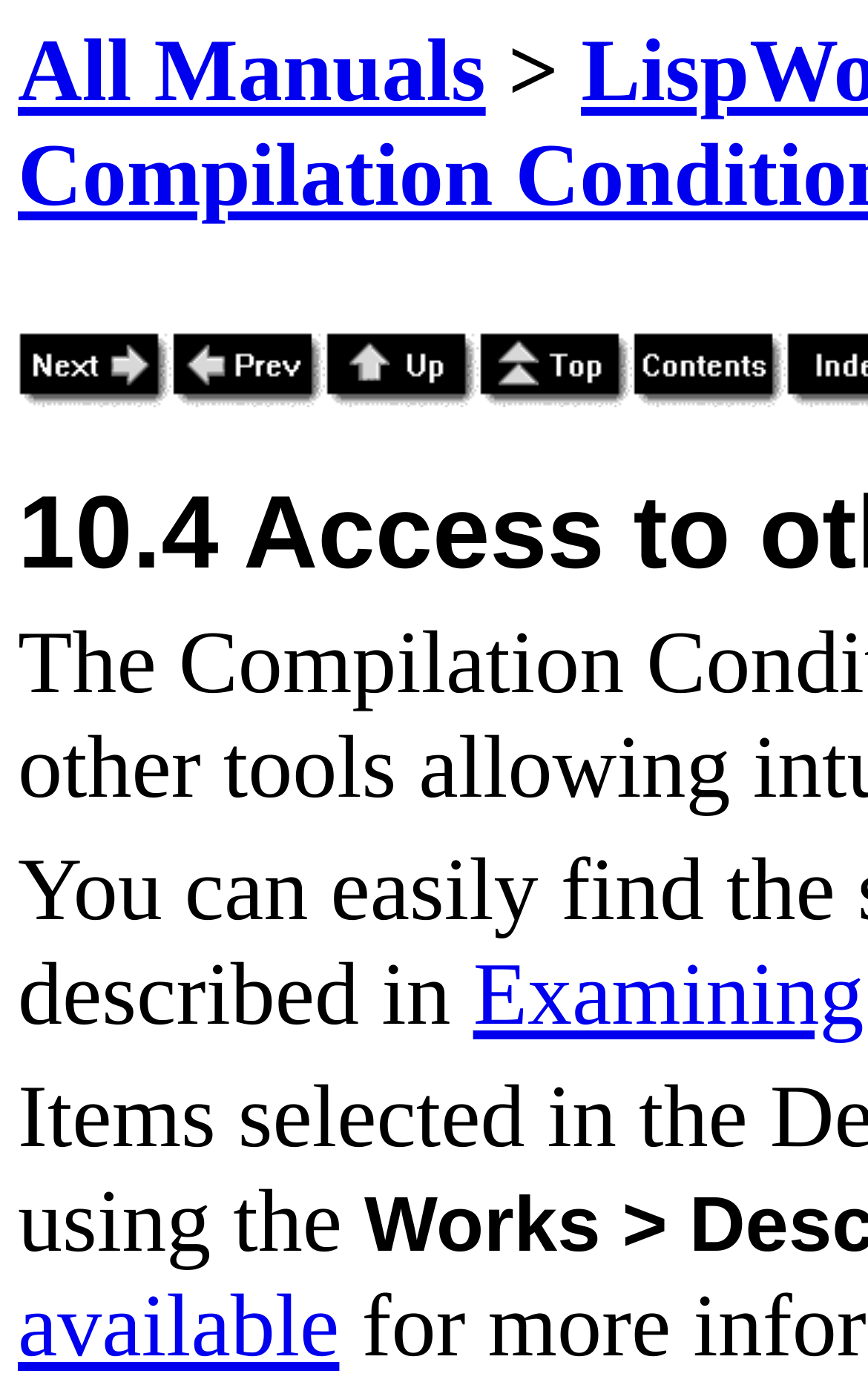How many navigation links are there?
Based on the image, give a one-word or short phrase answer.

5